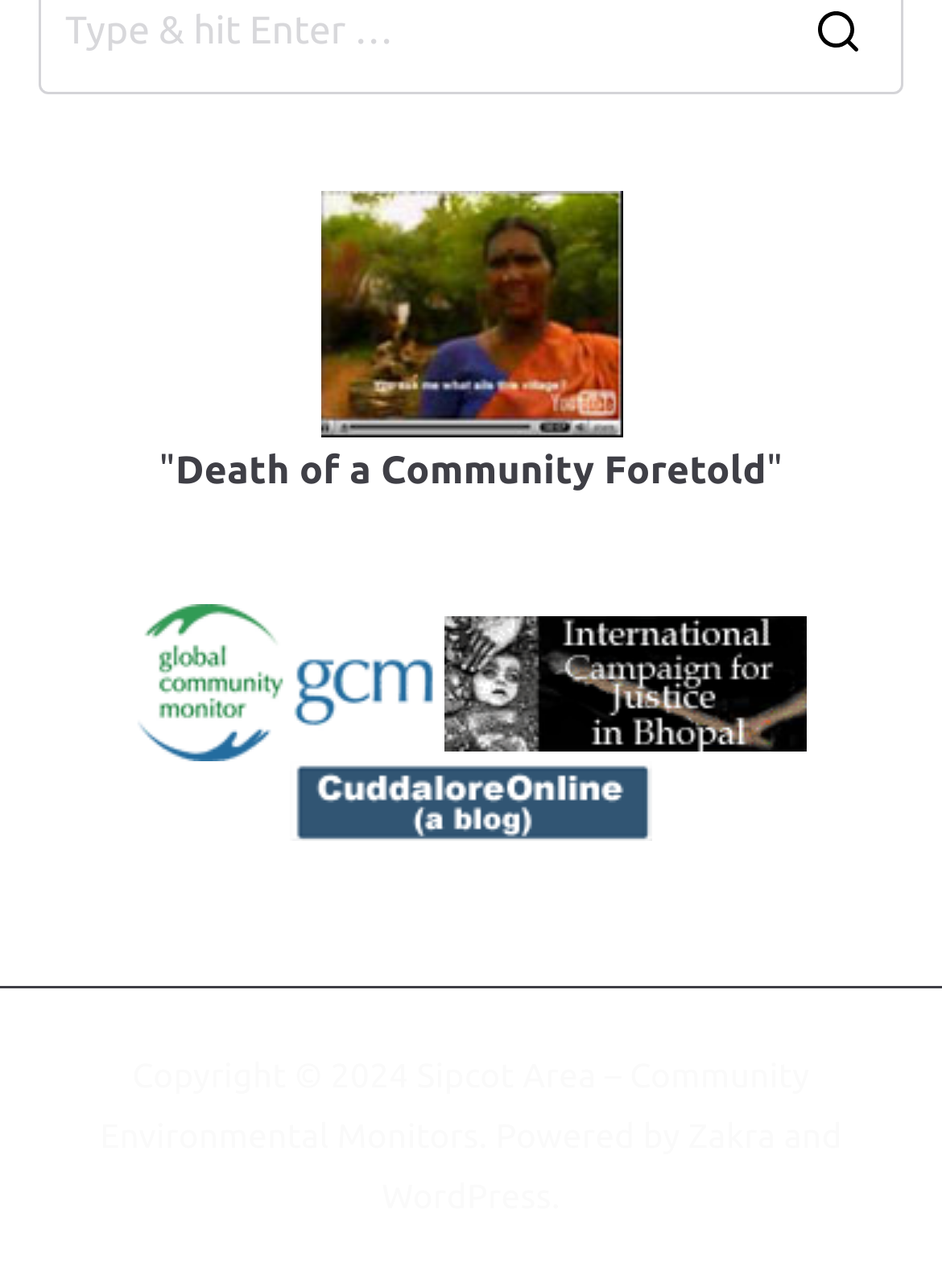Please provide a brief answer to the question using only one word or phrase: 
How many images are on the webpage?

5